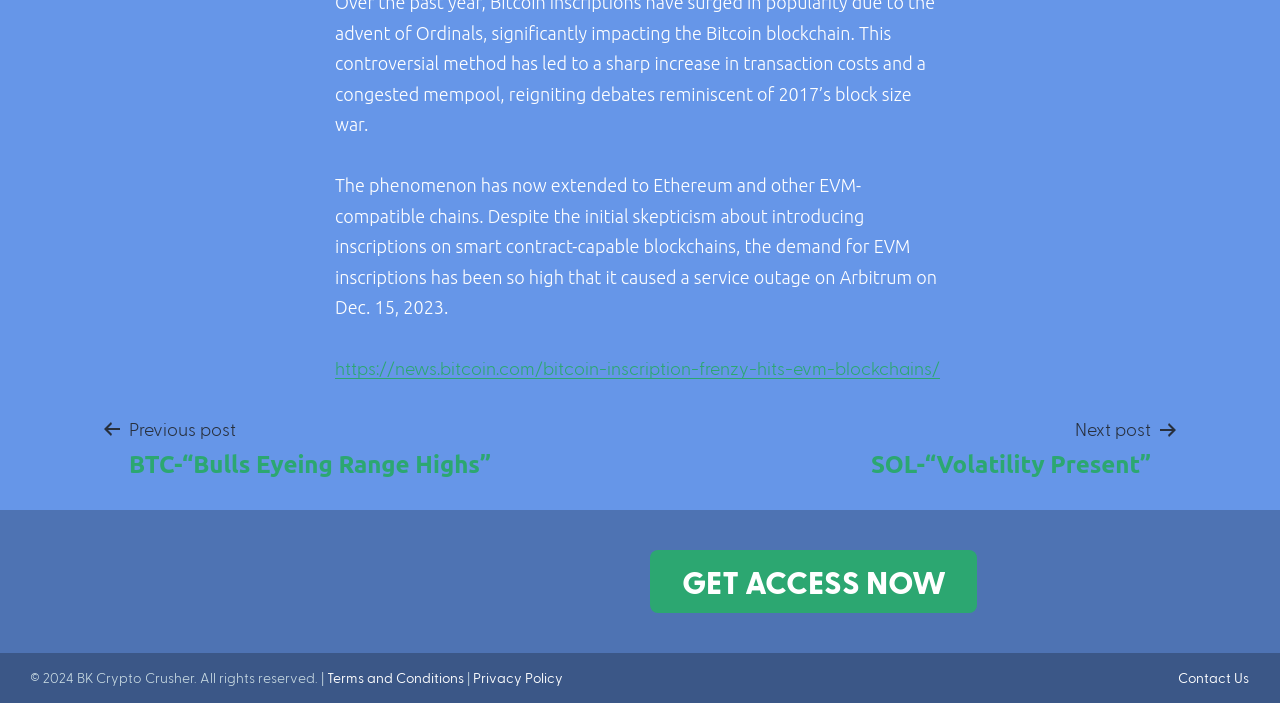Could you please study the image and provide a detailed answer to the question:
What are the navigation options?

The navigation element with the text 'Posts' suggests that the website has a section for posts or articles, and users can navigate to previous or next posts using the links provided.